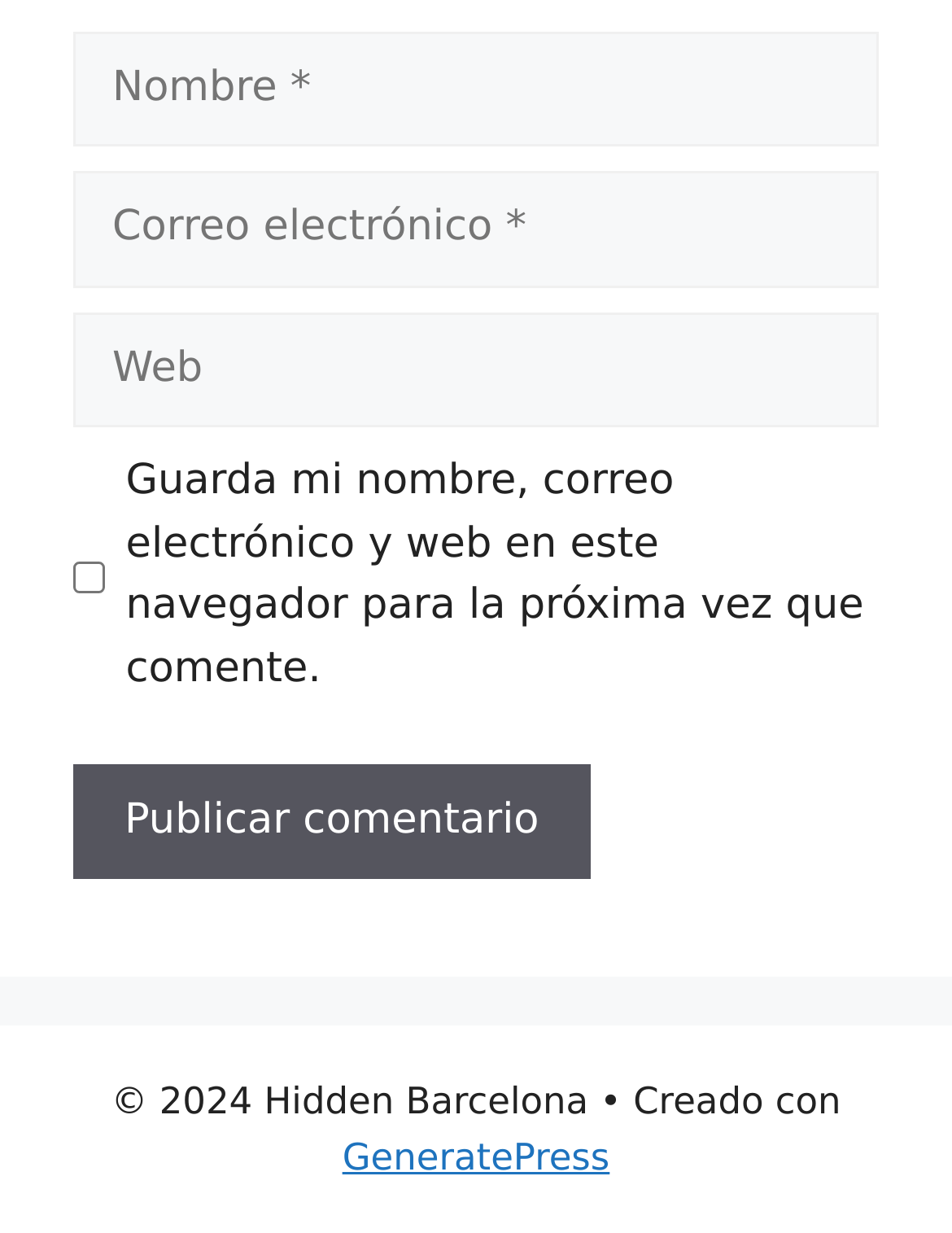With reference to the screenshot, provide a detailed response to the question below:
What is the purpose of the webpage?

The webpage appears to be a comment section, allowing users to input their name, email, and website, and then submit a comment with the 'Publicar comentario' button. This suggests that the purpose of the webpage is to facilitate commenting on a particular article or post.